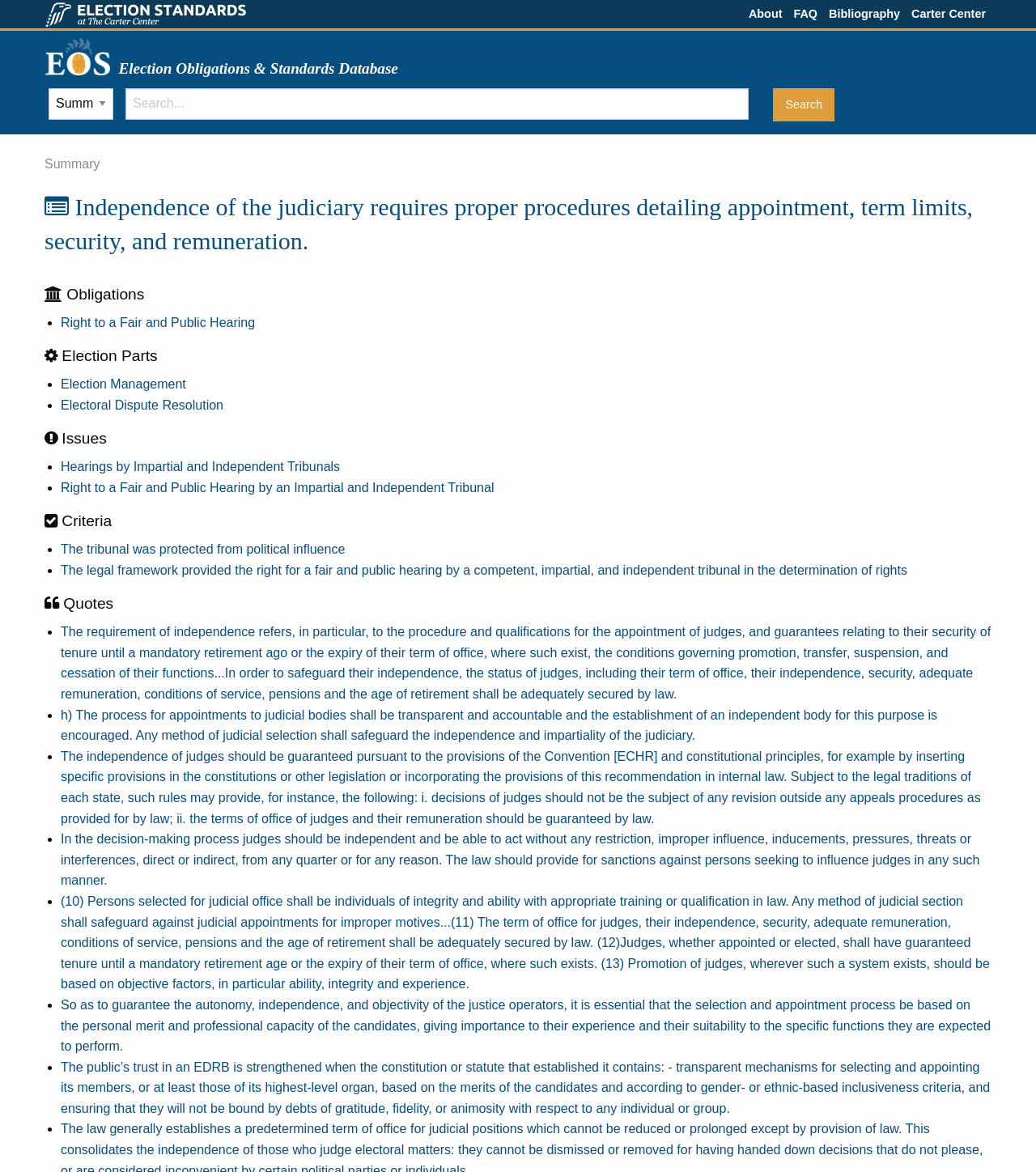Please provide a brief answer to the following inquiry using a single word or phrase:
What is the role of impartial and independent tribunals?

Fair and public hearing